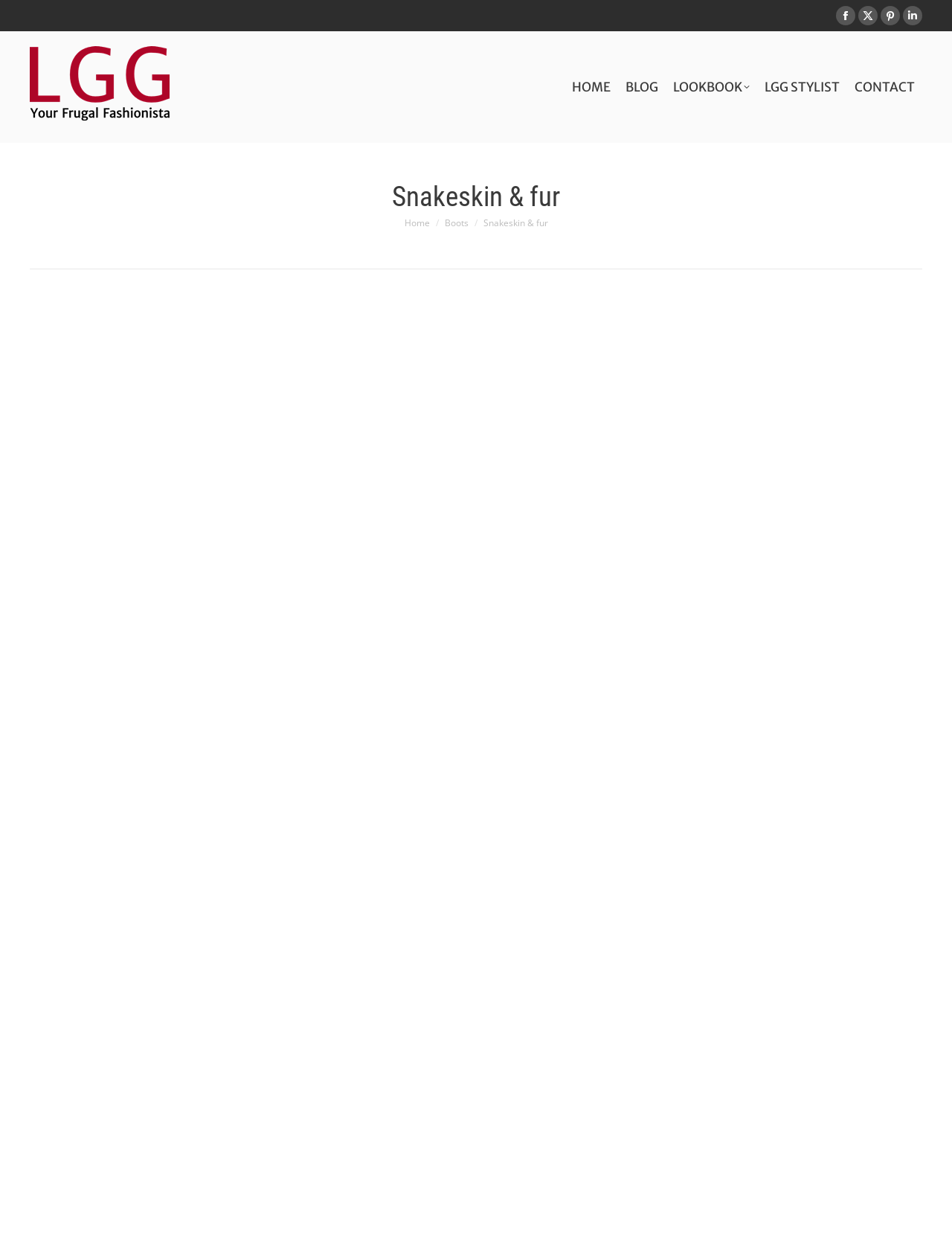How many navigation links are in the top menu?
With the help of the image, please provide a detailed response to the question.

I examined the top menu of the webpage and counted the number of navigation links, which are HOME, BLOG, LOOKBOOK, LGG STYLIST, and CONTACT, totaling 5 links.